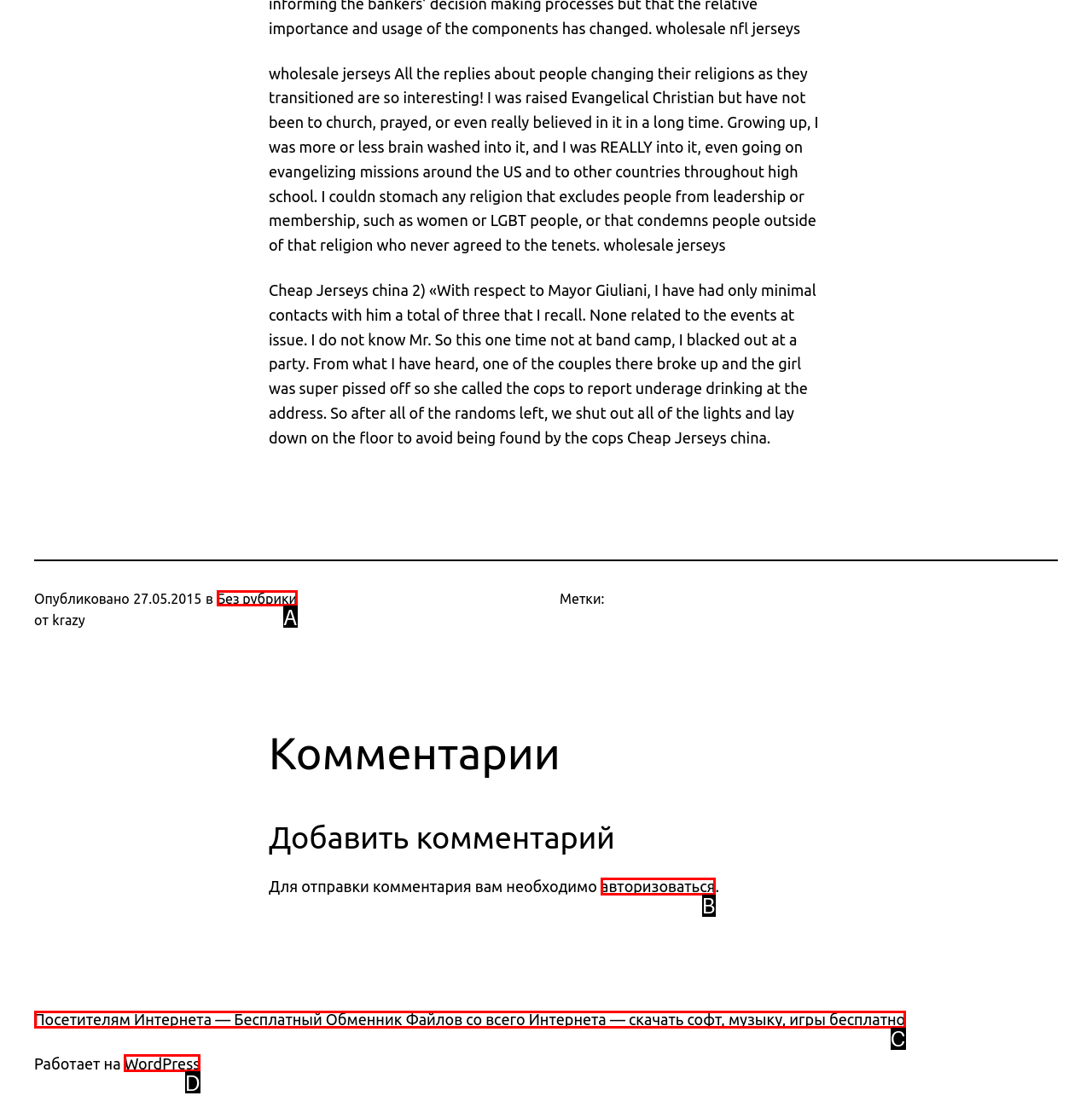From the given options, find the HTML element that fits the description: авторизоваться. Reply with the letter of the chosen element.

B